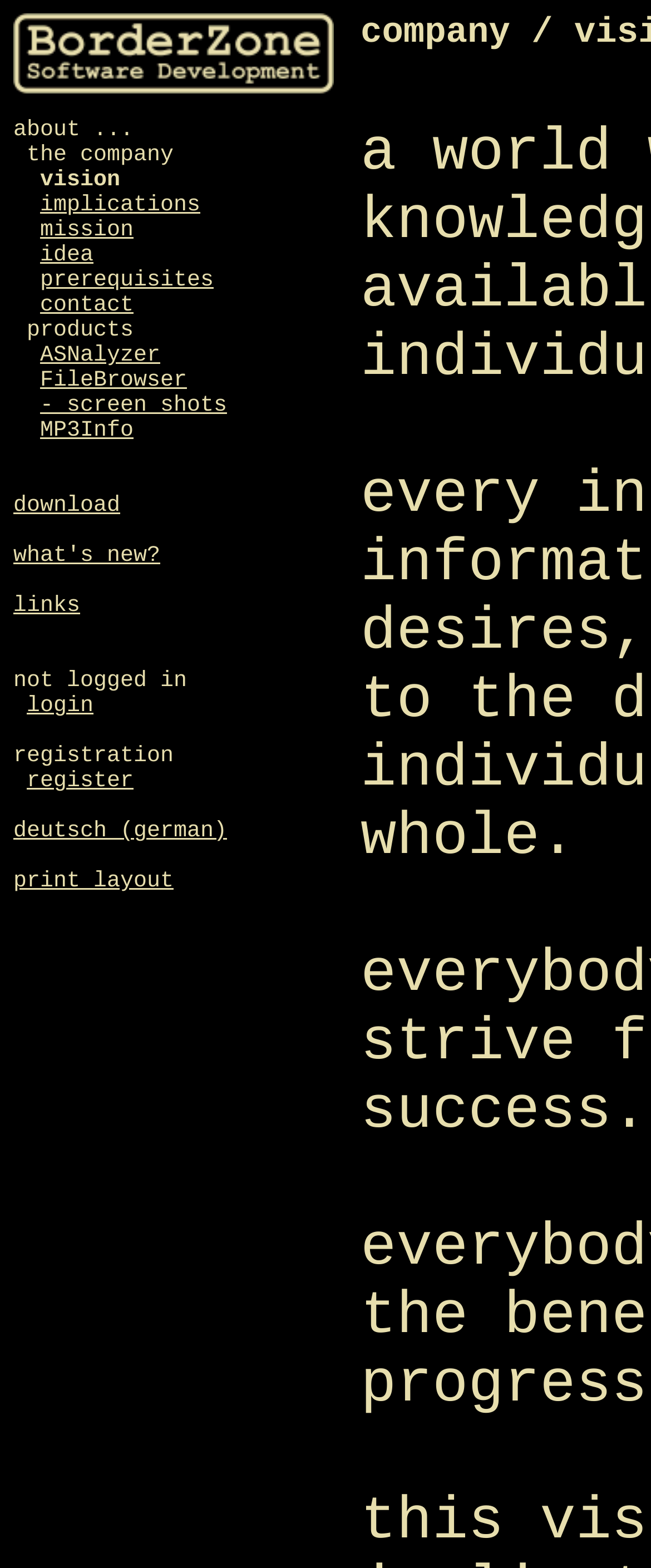Using the given element description, provide the bounding box coordinates (top-left x, top-left y, bottom-right x, bottom-right y) for the corresponding UI element in the screenshot: deutsch (german)

[0.021, 0.523, 0.349, 0.539]